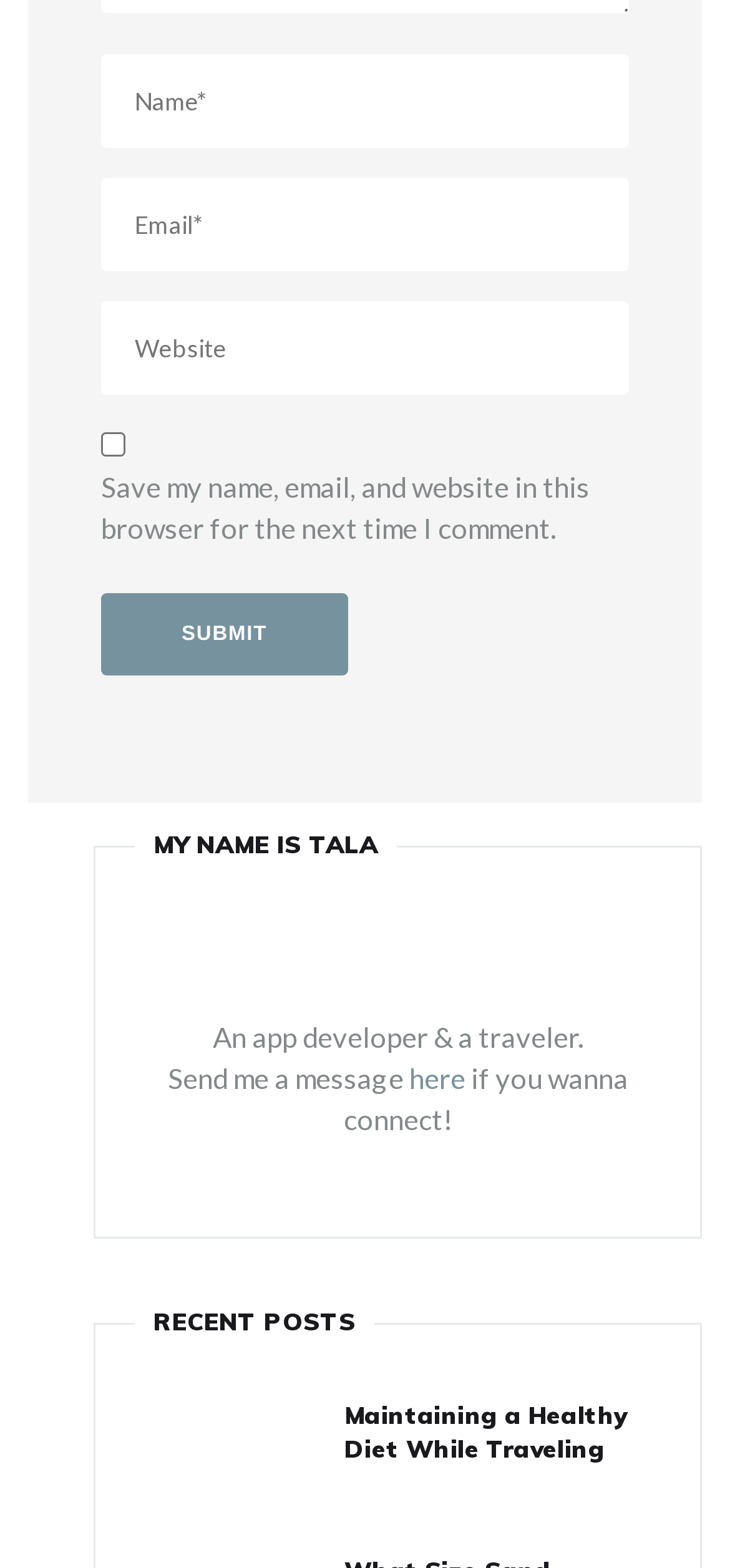Identify the bounding box of the UI element that matches this description: "name="submit" value="Submit"".

[0.138, 0.379, 0.476, 0.431]